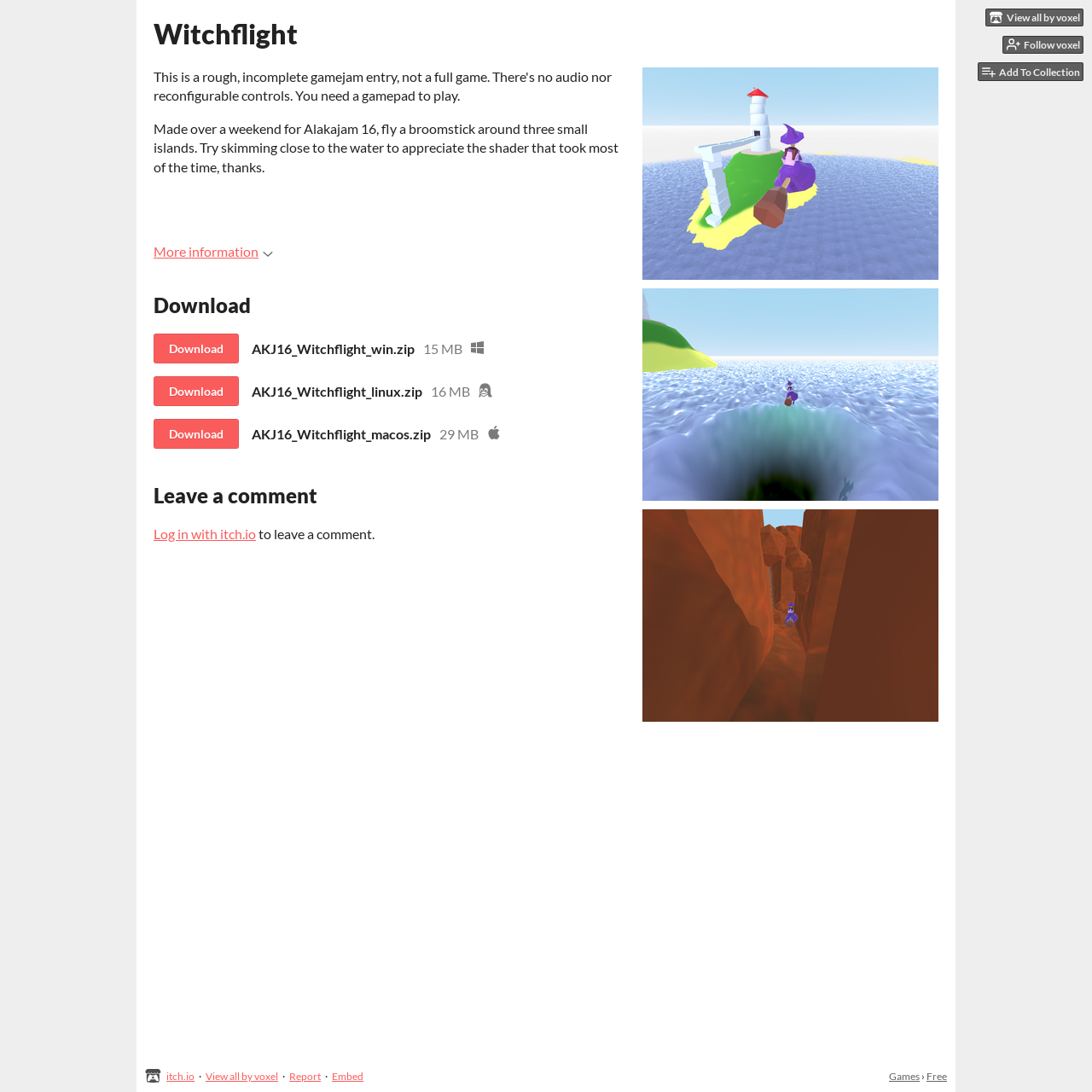Locate the UI element described as follows: "itch.io". Return the bounding box coordinates as four float numbers between 0 and 1 in the order [left, top, right, bottom].

[0.152, 0.98, 0.178, 0.991]